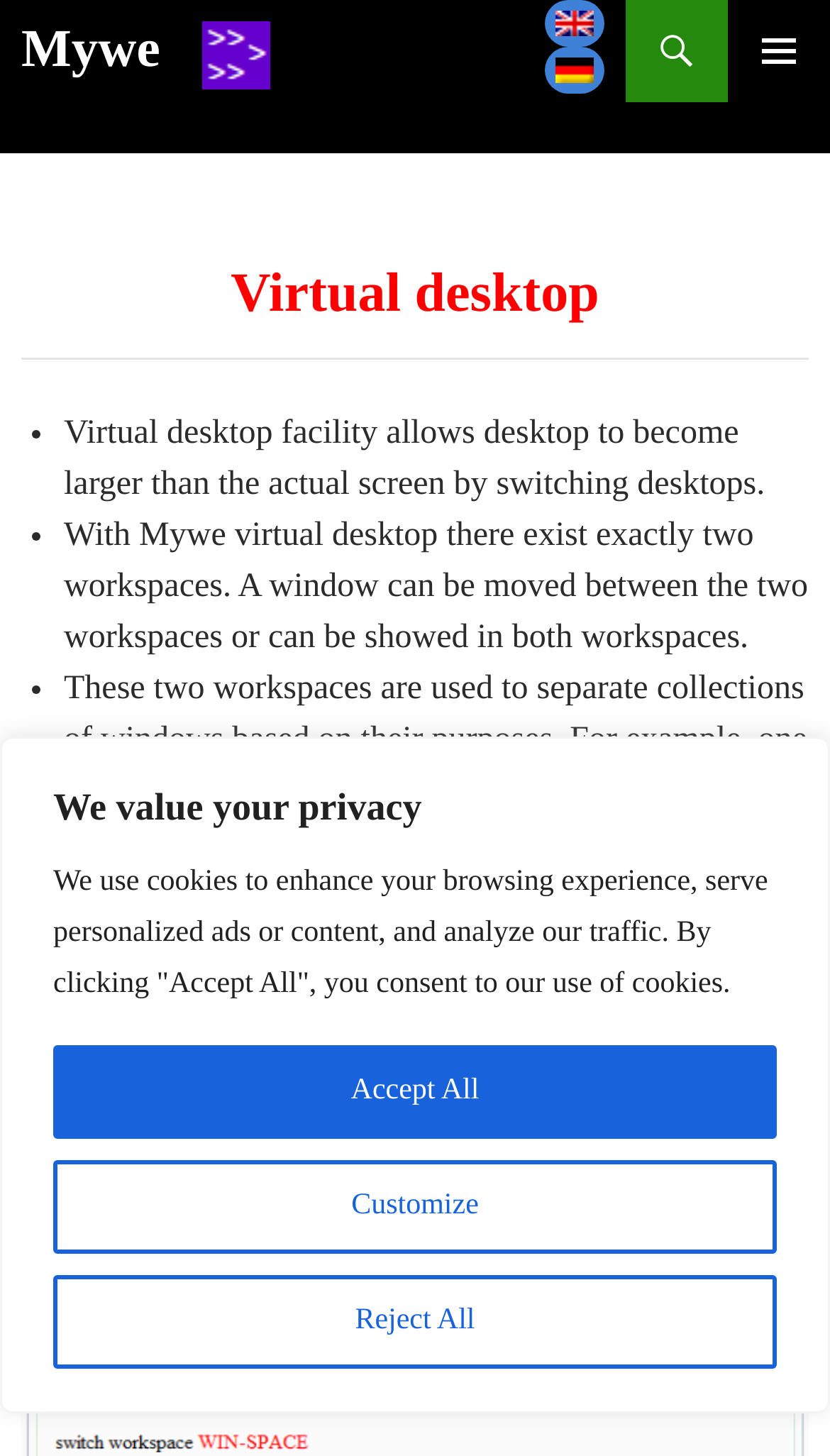What can be moved between the two workspaces?
Refer to the screenshot and respond with a concise word or phrase.

A window